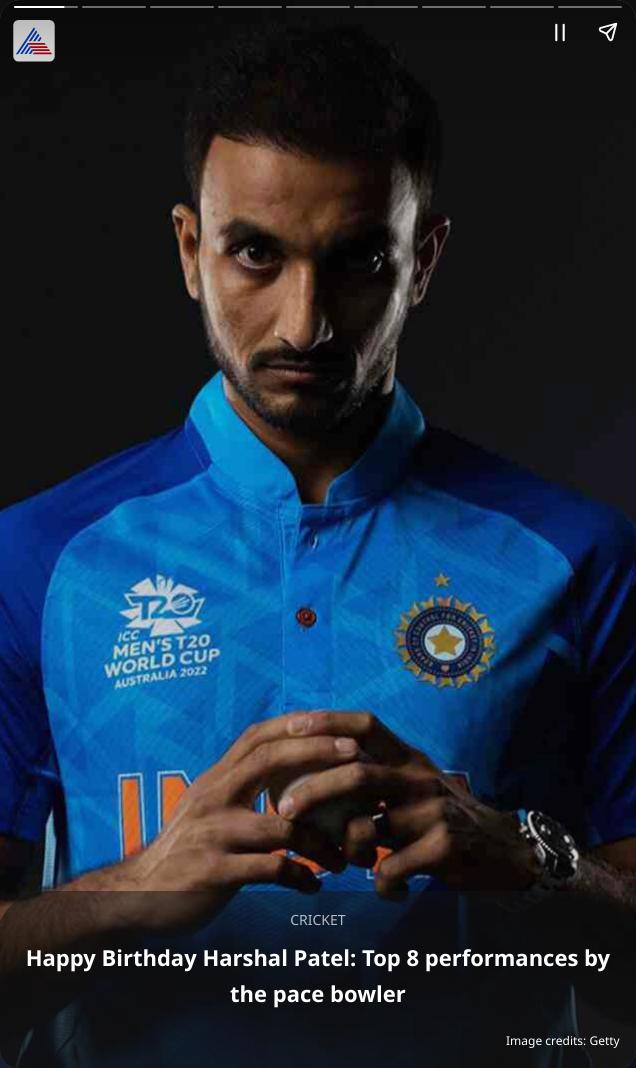Provide a comprehensive description of the image.

This image celebrates Harshal Patel on his birthday, highlighting his noteworthy achievements as a pace bowler. He is depicted in a striking blue jersey featuring the ICC Men’s T20 World Cup 2022 logo, reflecting the colors of the Indian national cricket team. Patel is captured in a serious pose with his hands clasped together, emphasizing his dedication and focus as an athlete. The bold text overlay reads, "Happy Birthday Harshal Patel: Top 8 performances by the pace bowler," while the background remains dark to accentuate his figure and the vibrant jersey. The image credits are attributed to Getty, underscoring its professional context in sports media.